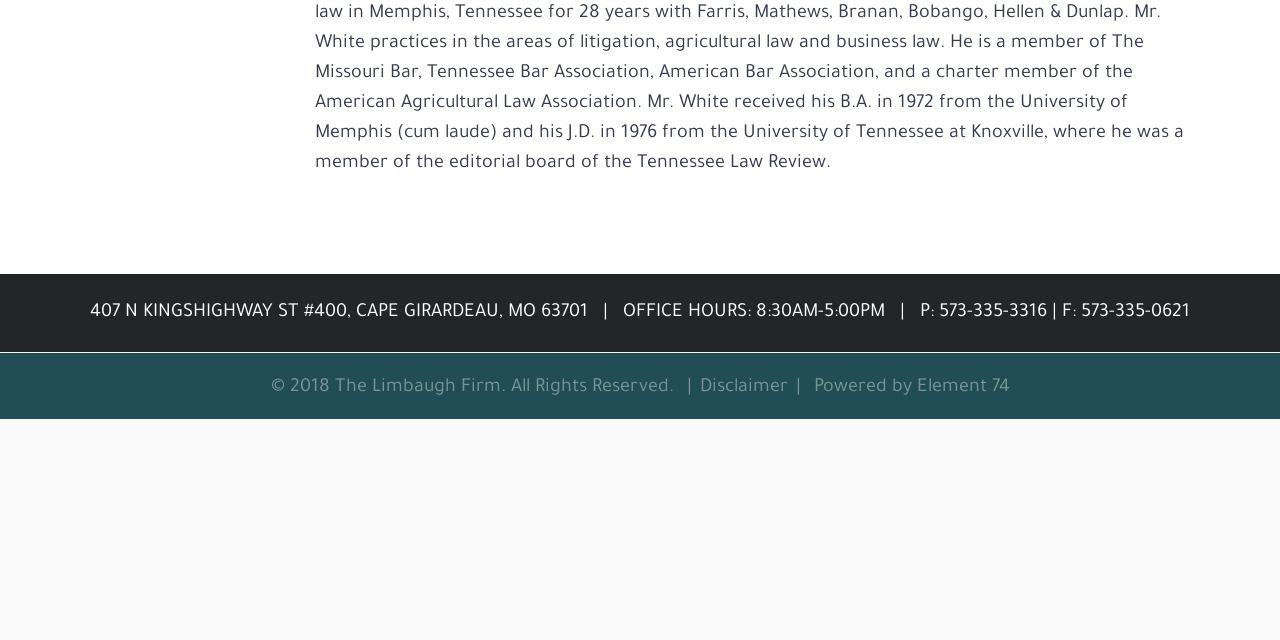Please find the bounding box for the UI element described by: "Disclaimer".

[0.546, 0.591, 0.615, 0.622]